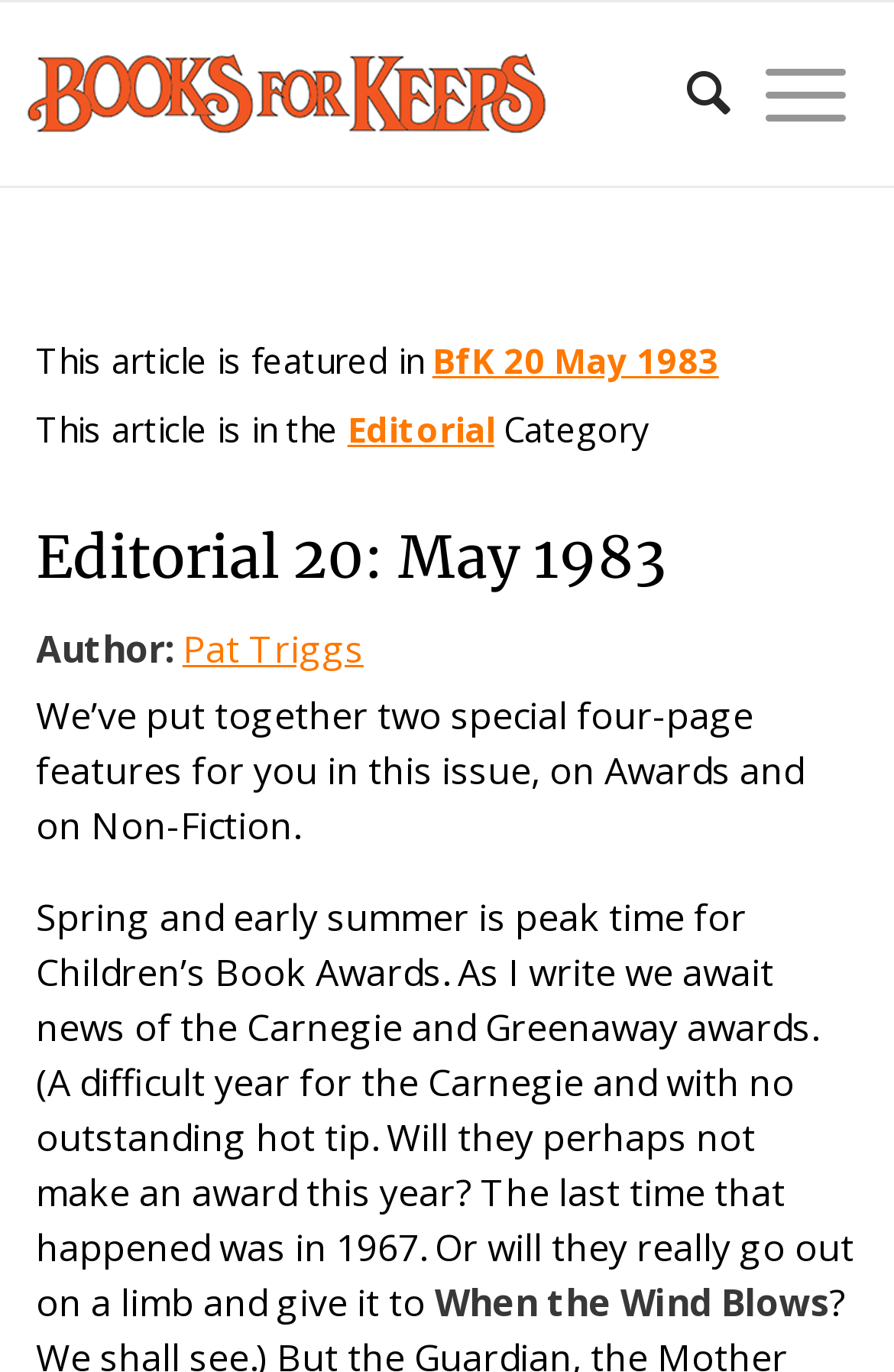Provide a brief response to the question below using one word or phrase:
What is the topic of the special four-page features in this issue?

Awards and Non-Fiction